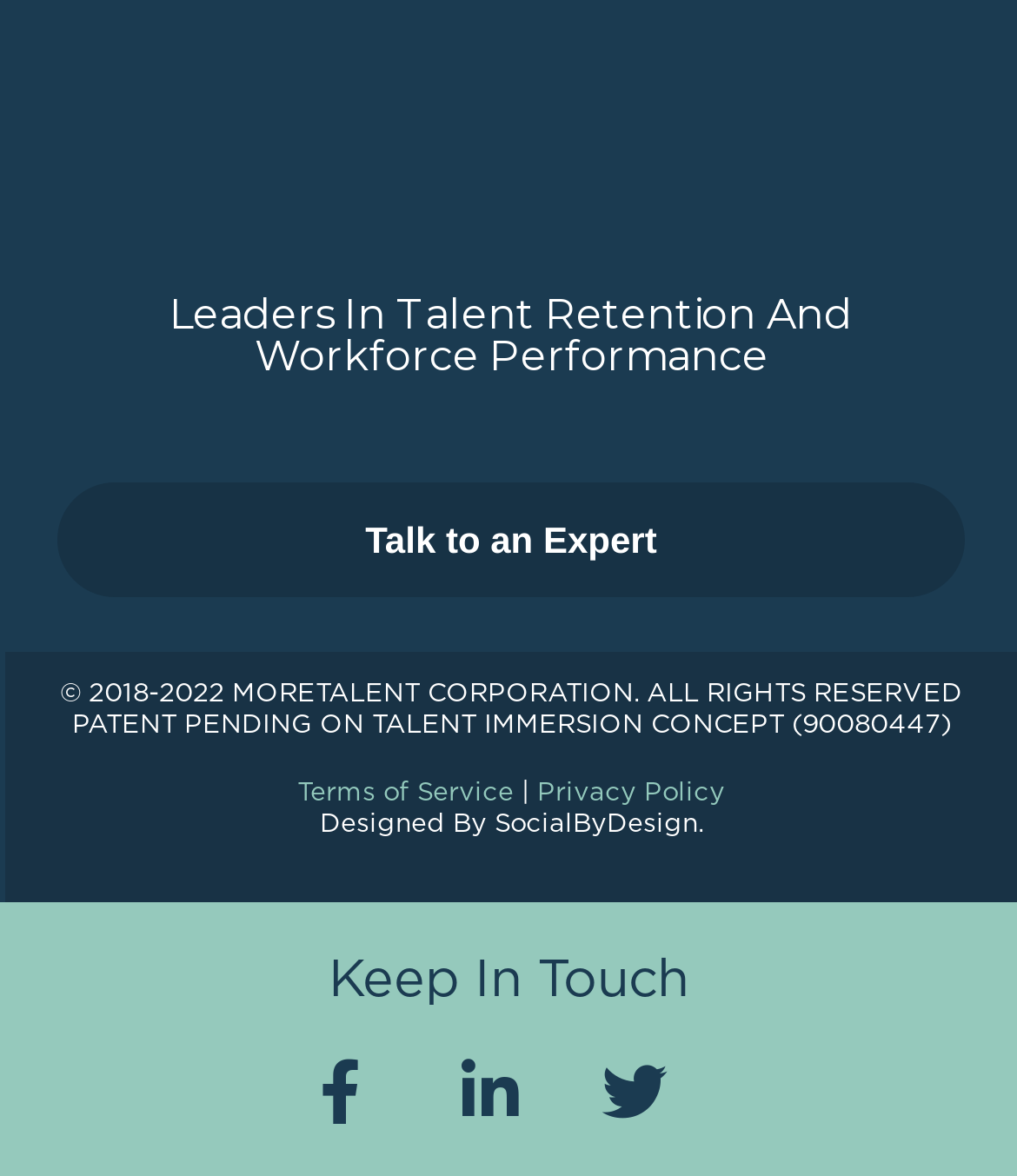Determine the bounding box for the described UI element: "Privacy Policy".

[0.528, 0.662, 0.713, 0.685]